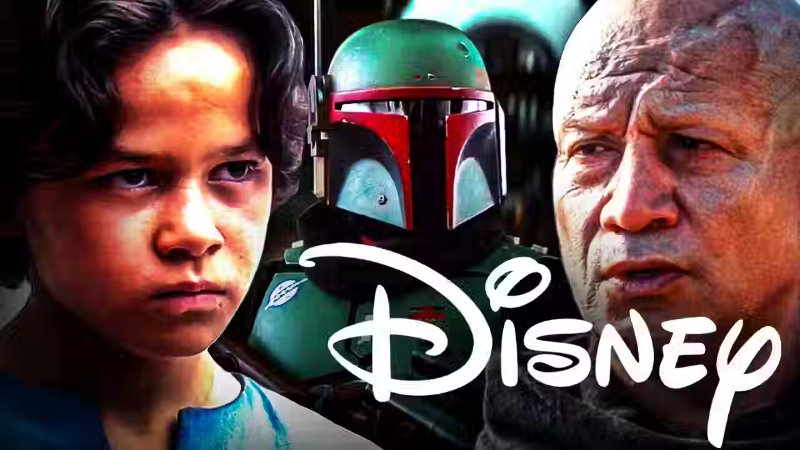Give an in-depth description of what is happening in the image.

The image features a captivating montage for the "Boba Fett Disney+ Special," highlighting the iconic characters from the Star Wars universe. On the left, a young boy with a serious expression captures the viewer's attention, while on the right, a rugged Boba Fett, known for his distinctive armor and helmet, stands prominently. The dynamic composition emphasizes the connection between the two characters, suggesting a narrative bridge within the storyline. The vibrant colors and textures of the characters contrast dramatically with the smooth, flowing Disney logo at the bottom, which anchors the image in its branding. This promotional artwork hints at an exciting exploration of Boba Fett's legacy and his role in the broader Star Wars saga, especially in light of the anticipated Mandalorian spin-off.